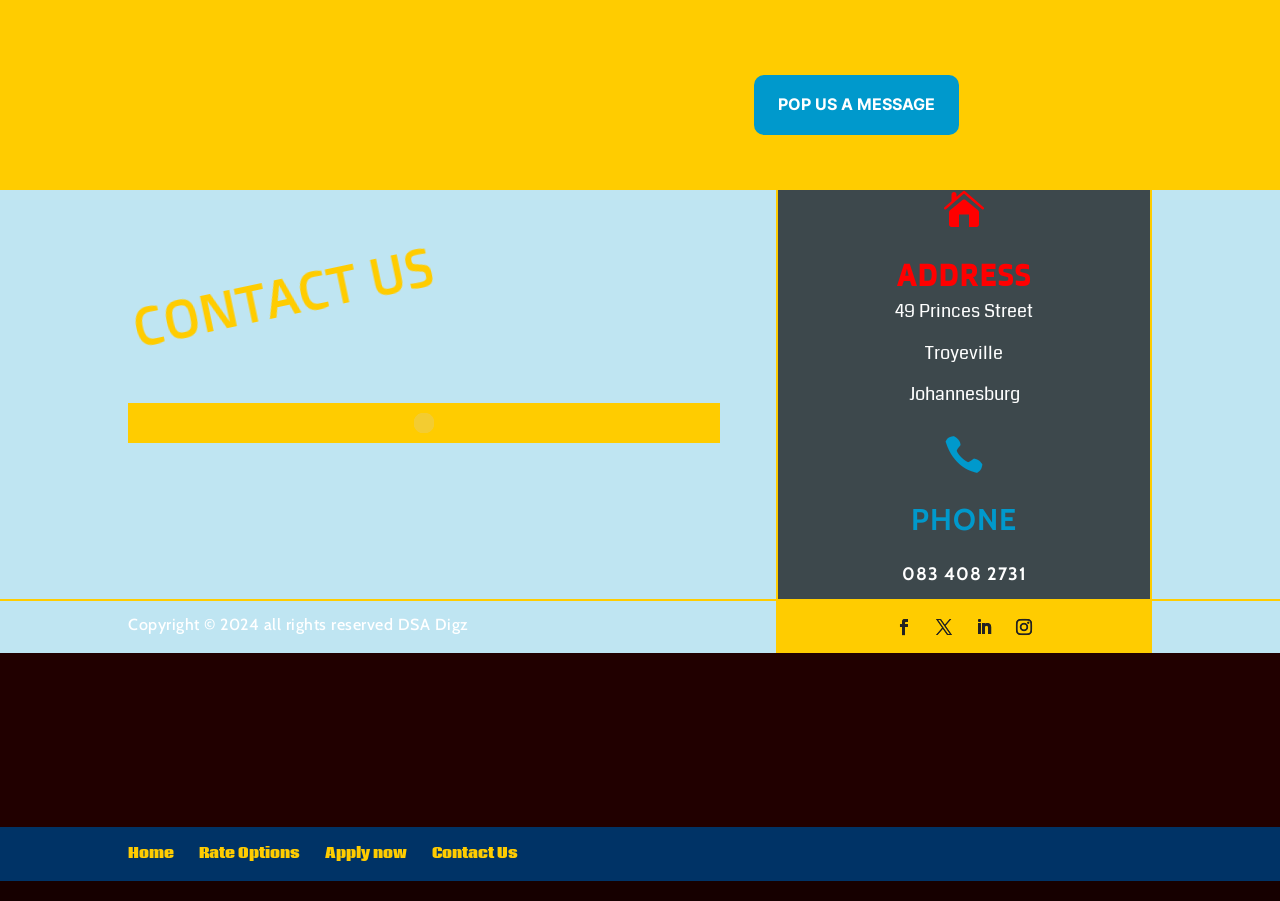Can you pinpoint the bounding box coordinates for the clickable element required for this instruction: "Click the 'PHONE' heading"? The coordinates should be four float numbers between 0 and 1, i.e., [left, top, right, bottom].

[0.608, 0.561, 0.898, 0.605]